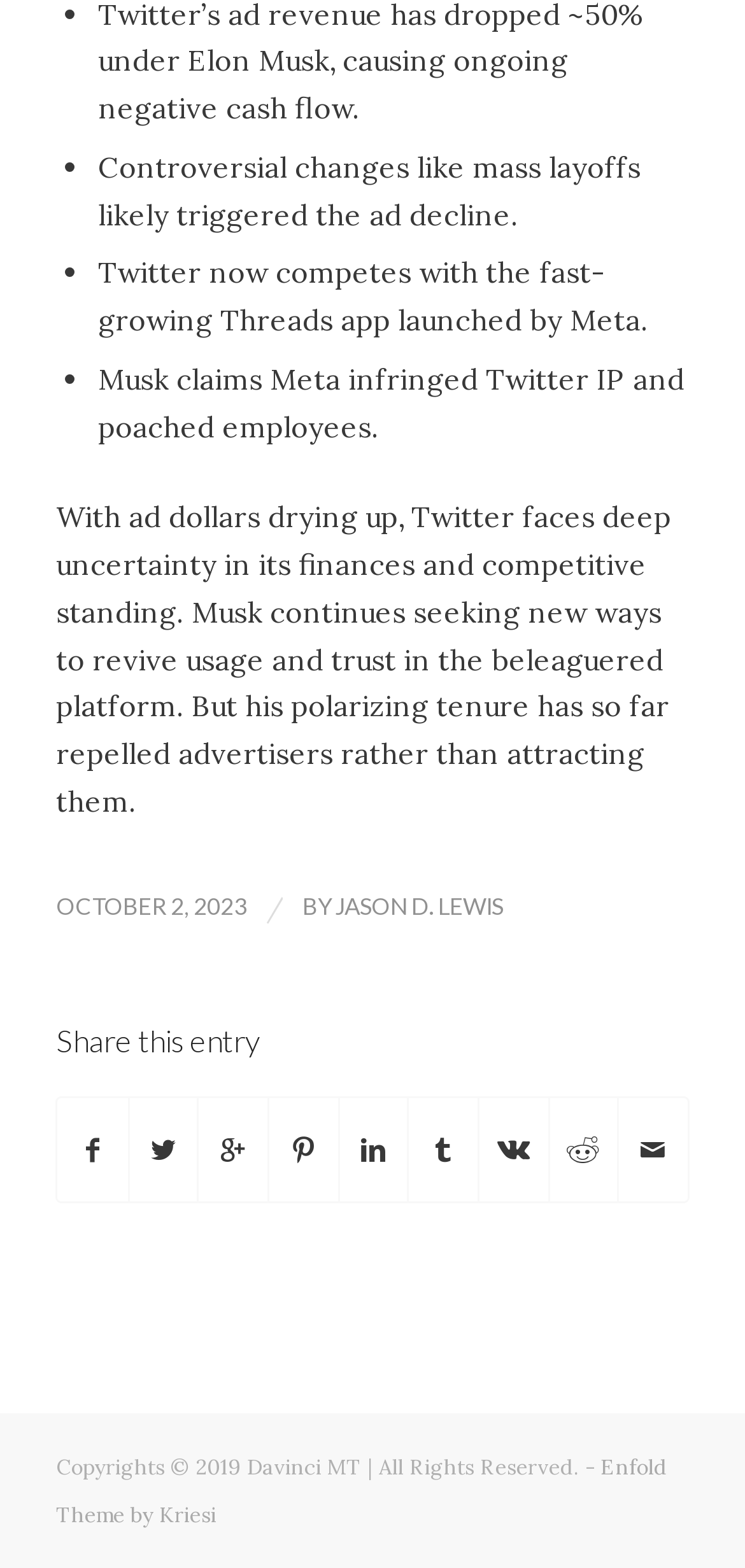Pinpoint the bounding box coordinates of the clickable area necessary to execute the following instruction: "View the copyright information". The coordinates should be given as four float numbers between 0 and 1, namely [left, top, right, bottom].

[0.075, 0.927, 0.806, 0.945]